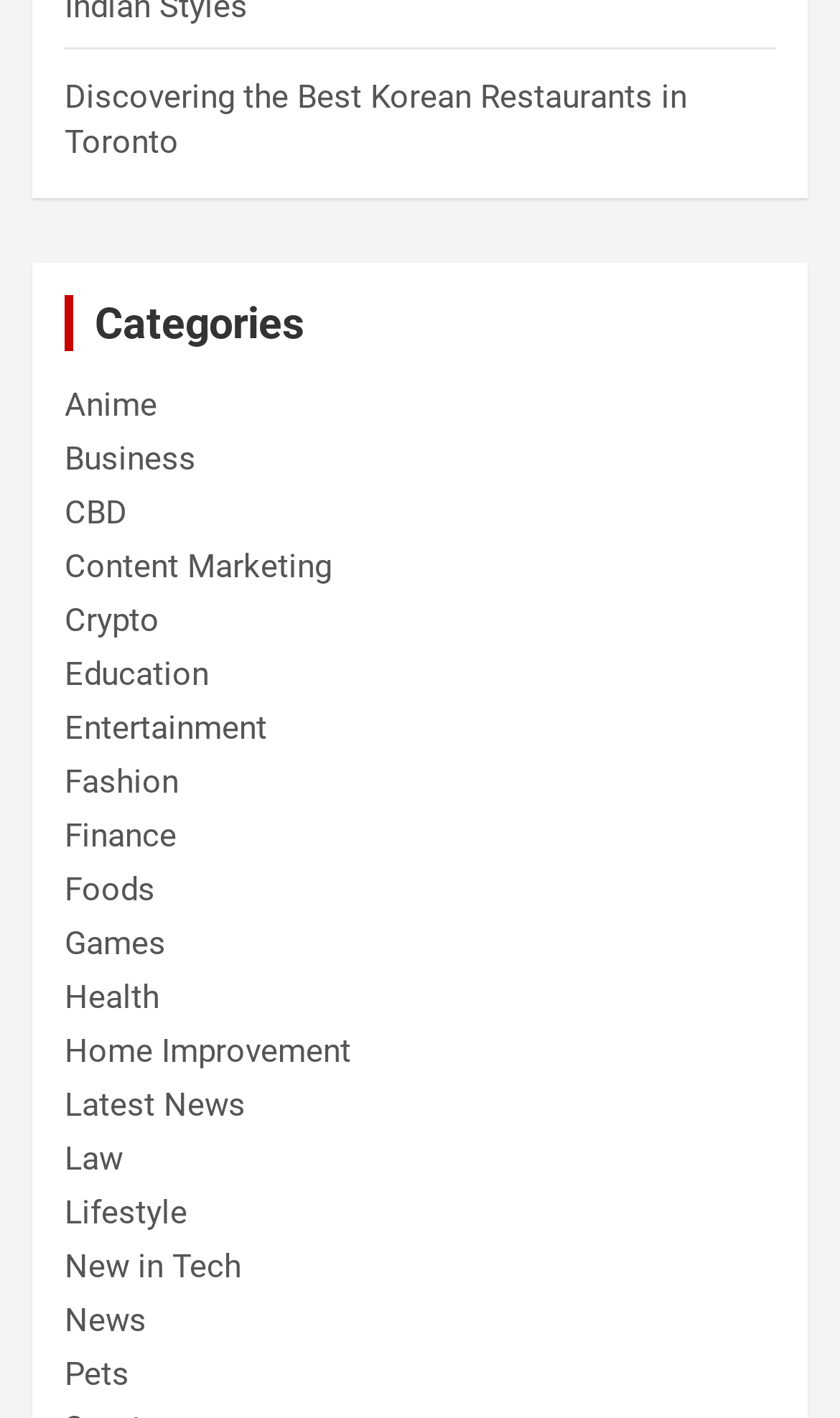Locate the bounding box coordinates of the element that should be clicked to fulfill the instruction: "Click on the 'Anime' category".

[0.077, 0.271, 0.187, 0.299]